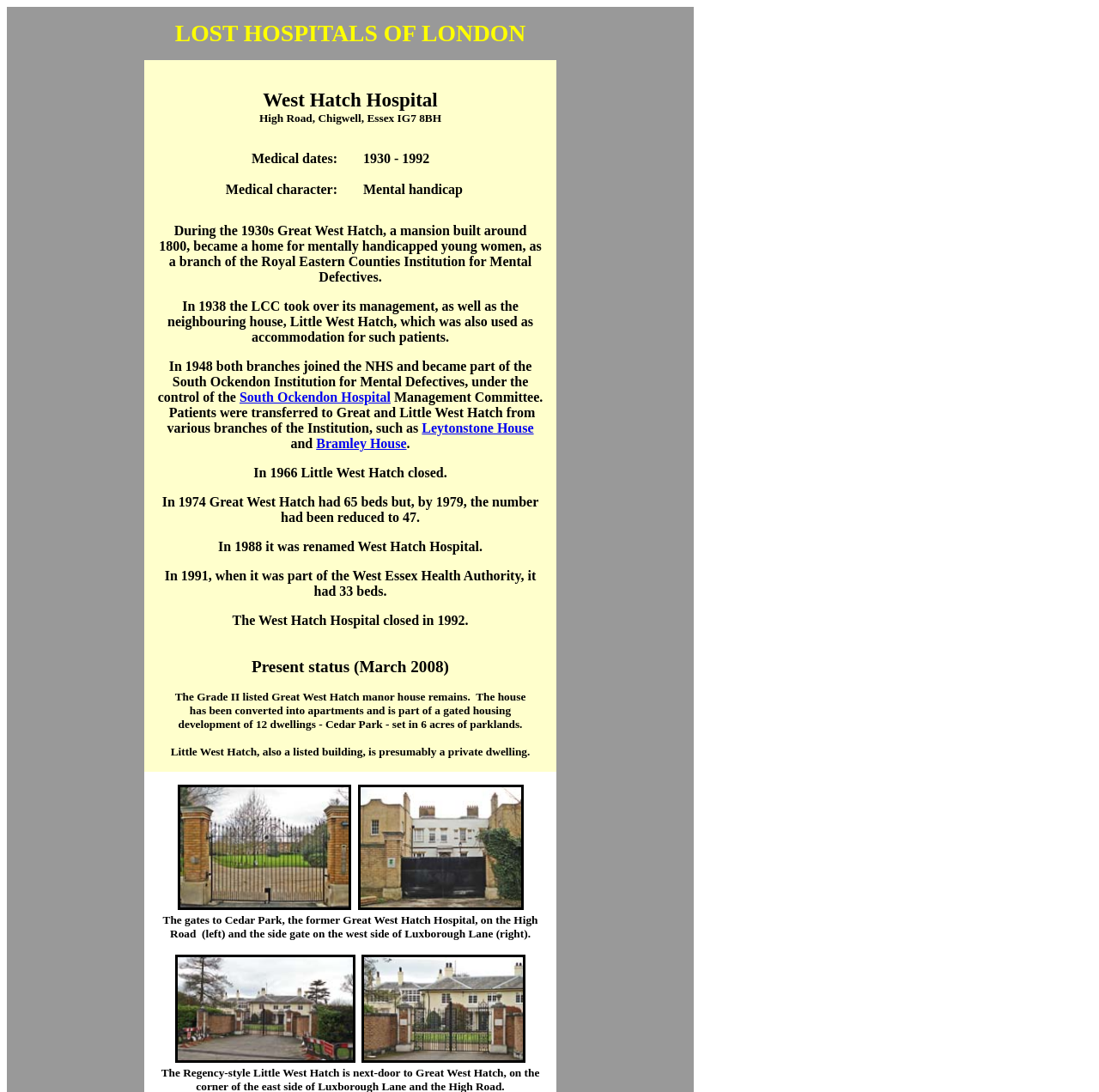Provide the bounding box coordinates of the HTML element described by the text: "Leytonstone House". The coordinates should be in the format [left, top, right, bottom] with values between 0 and 1.

[0.384, 0.385, 0.486, 0.399]